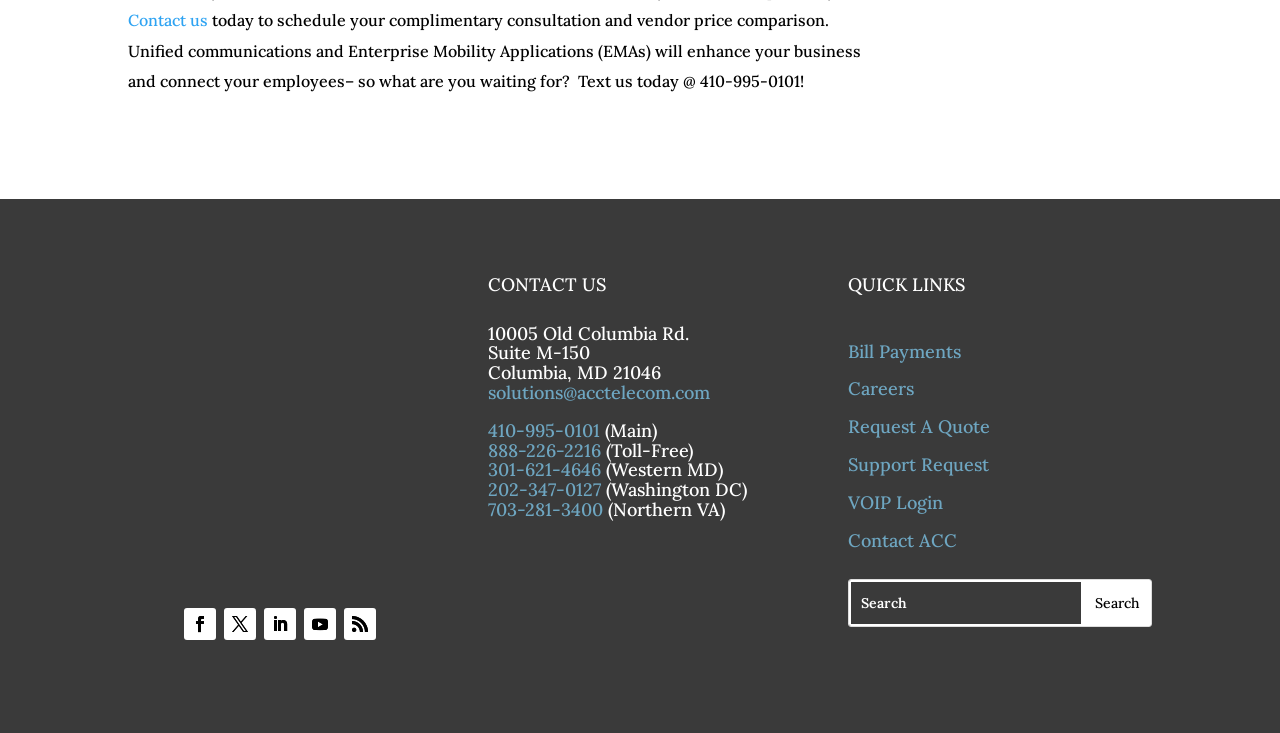How many phone numbers are listed?
Refer to the screenshot and respond with a concise word or phrase.

5